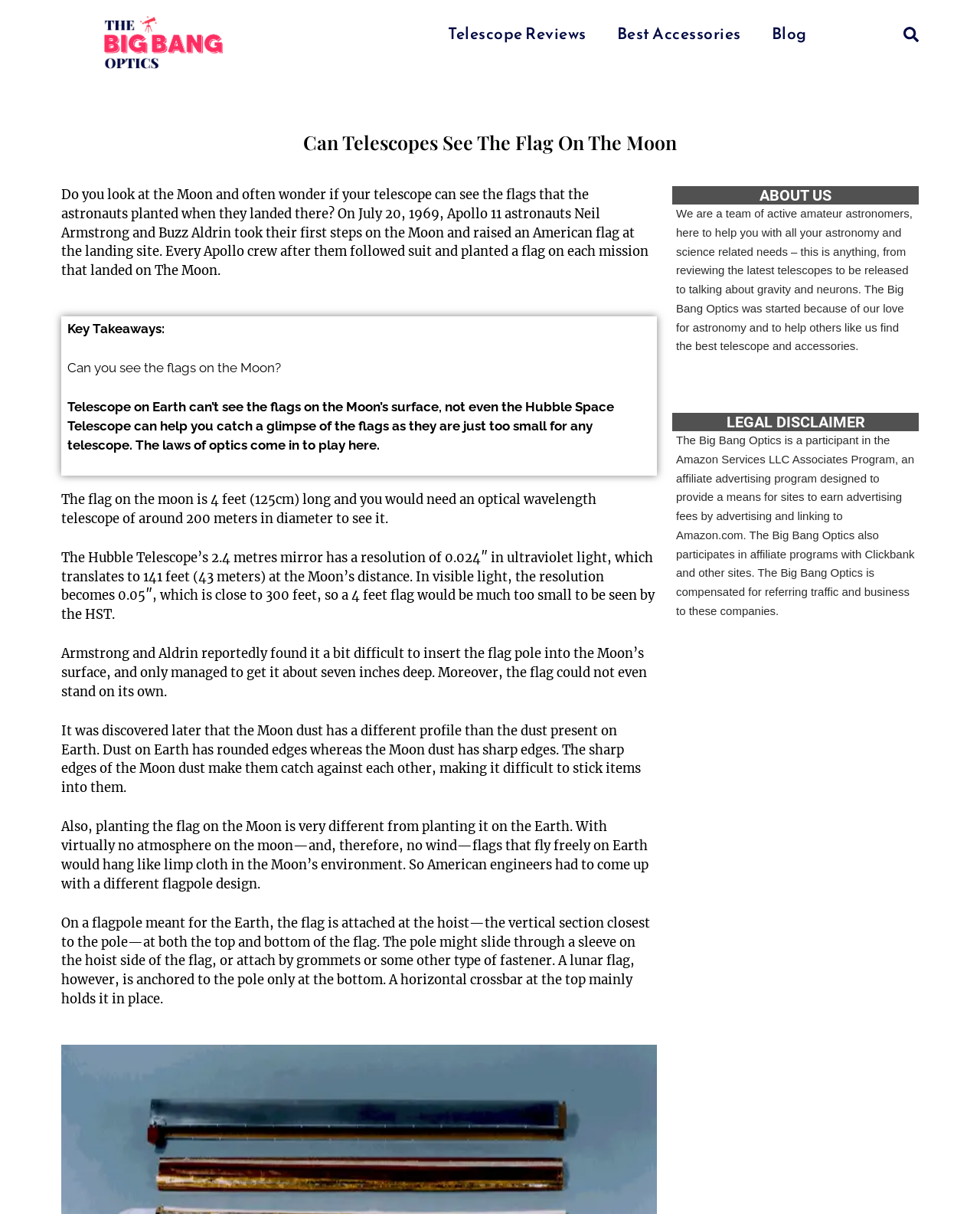Please answer the following query using a single word or phrase: 
What is the purpose of The Big Bang Optics?

To help with astronomy and science related needs